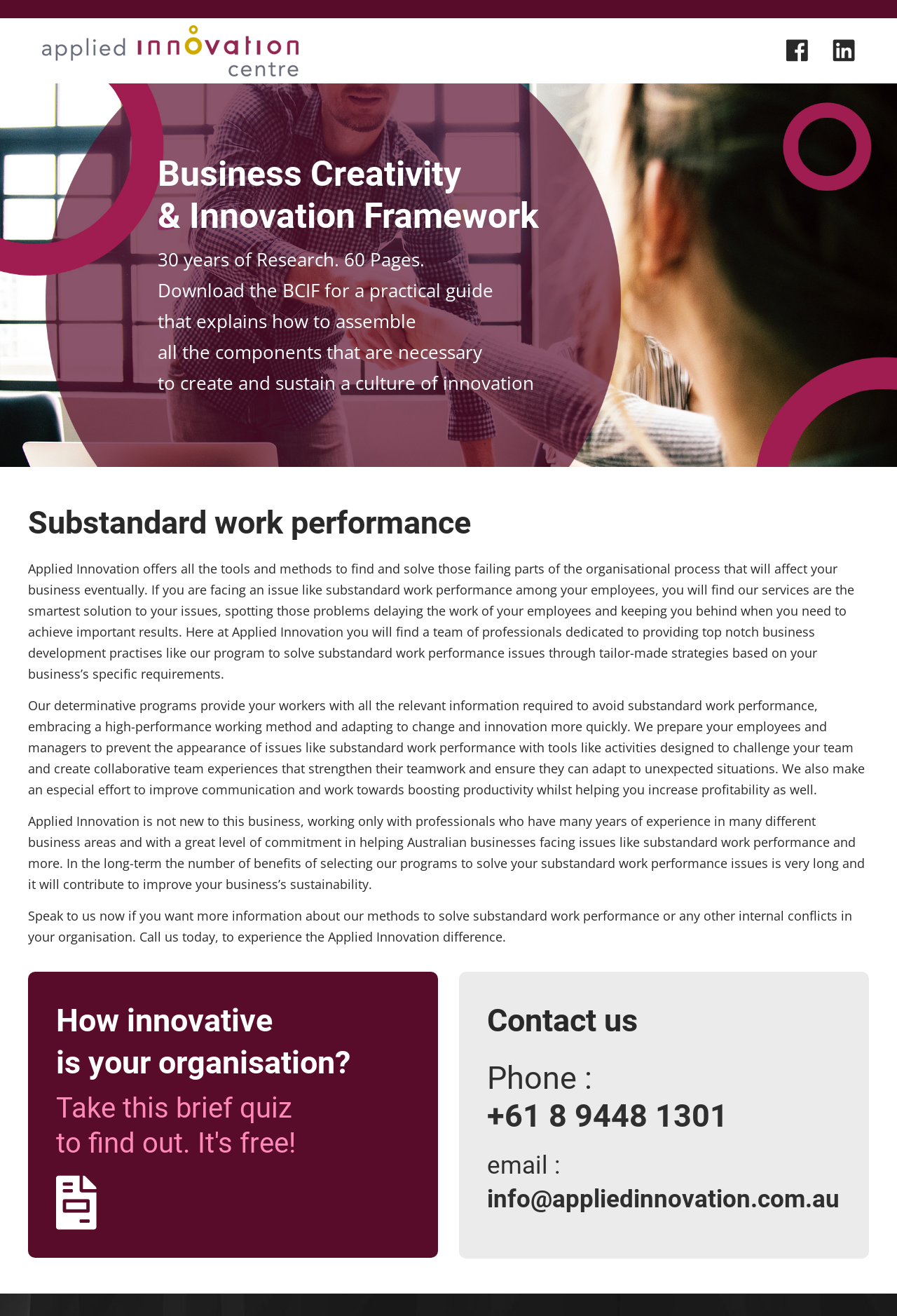Predict the bounding box of the UI element based on the description: "+61 8 9448 1301". The coordinates should be four float numbers between 0 and 1, formatted as [left, top, right, bottom].

[0.543, 0.834, 0.938, 0.863]